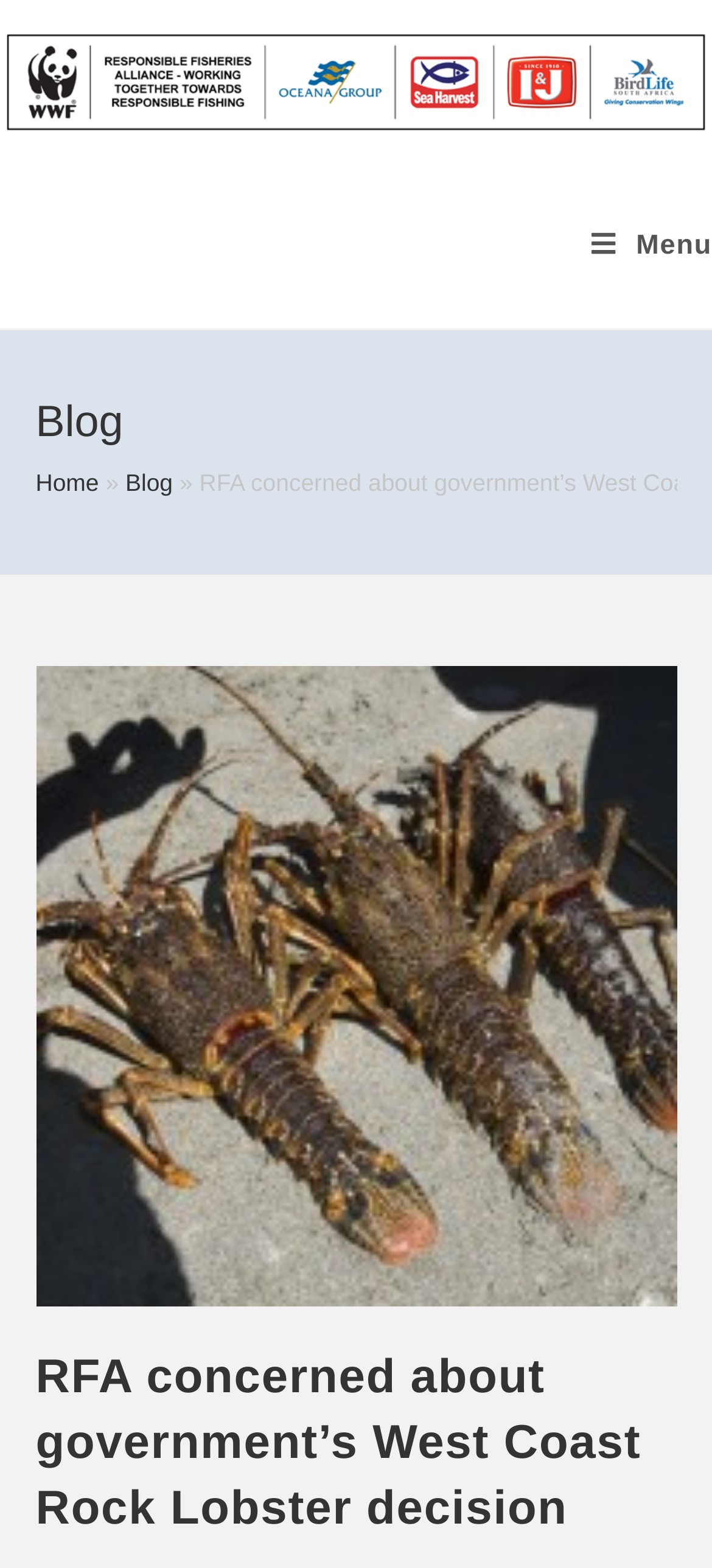Find the bounding box coordinates for the UI element whose description is: "Menu Close". The coordinates should be four float numbers between 0 and 1, in the format [left, top, right, bottom].

[0.831, 0.105, 1.0, 0.209]